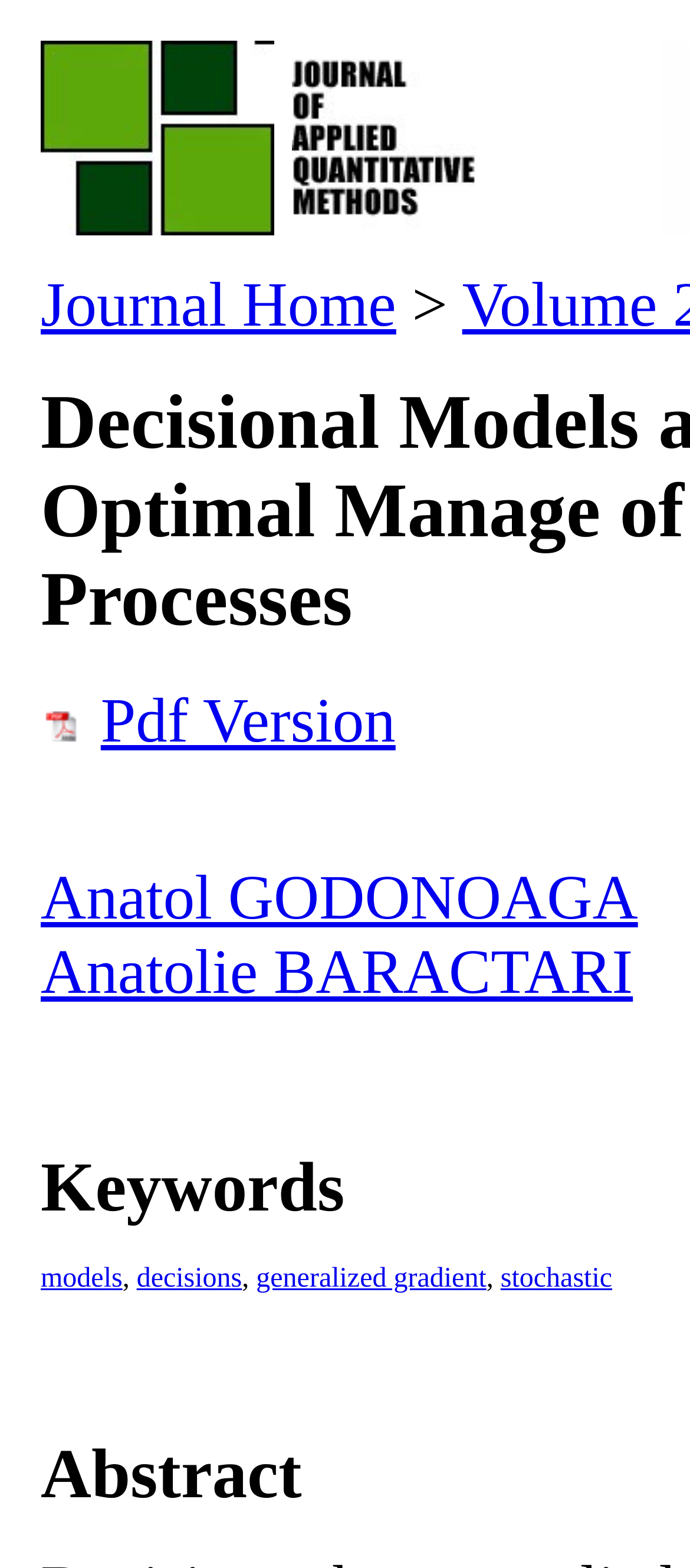Locate the bounding box coordinates of the region to be clicked to comply with the following instruction: "learn about stochastic". The coordinates must be four float numbers between 0 and 1, in the form [left, top, right, bottom].

[0.725, 0.806, 0.887, 0.825]